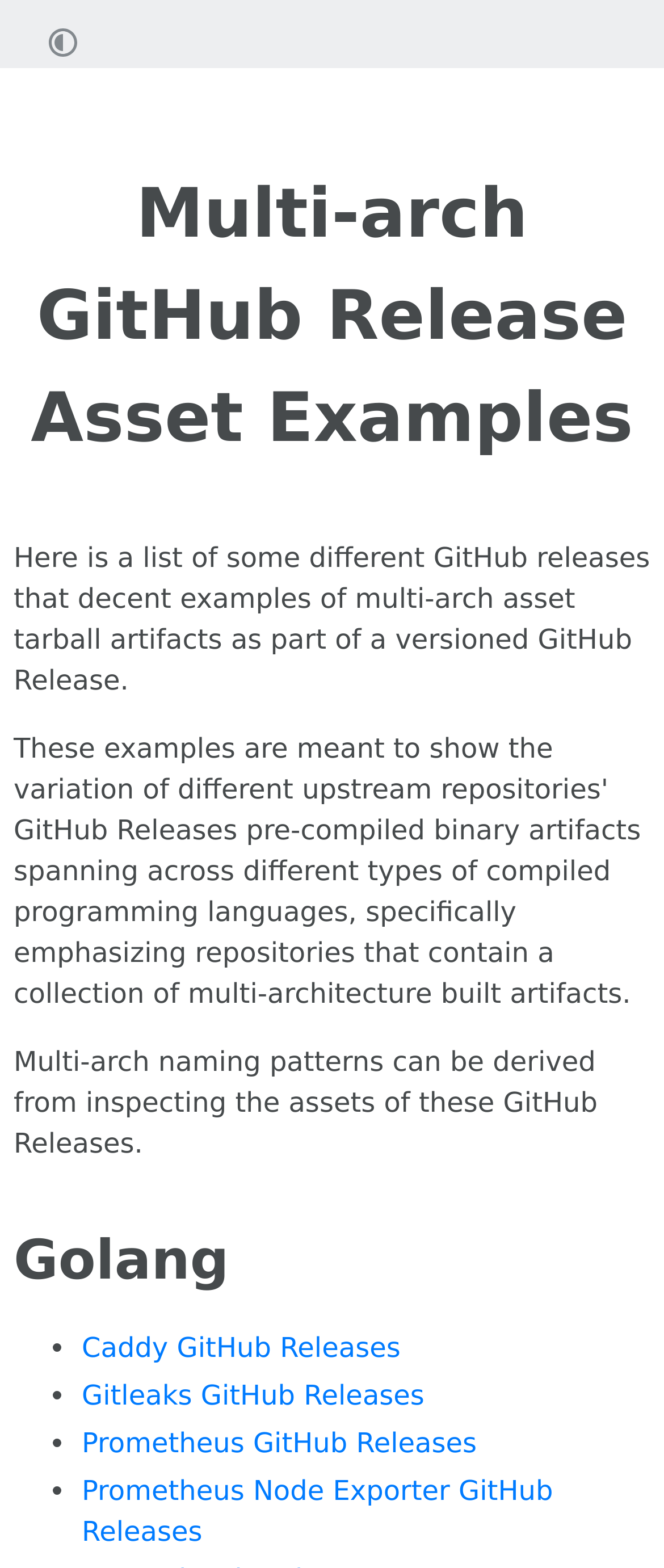Give a concise answer using one word or a phrase to the following question:
What is the theme of the listed releases?

Multi-arch asset tarball artifacts